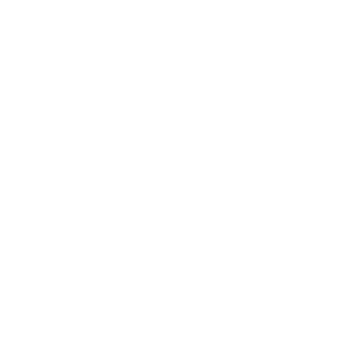What is the price of the lamp?
Using the information from the image, provide a comprehensive answer to the question.

The price of the lamp can be found in the caption, which states that the lamp is priced at $850.00.